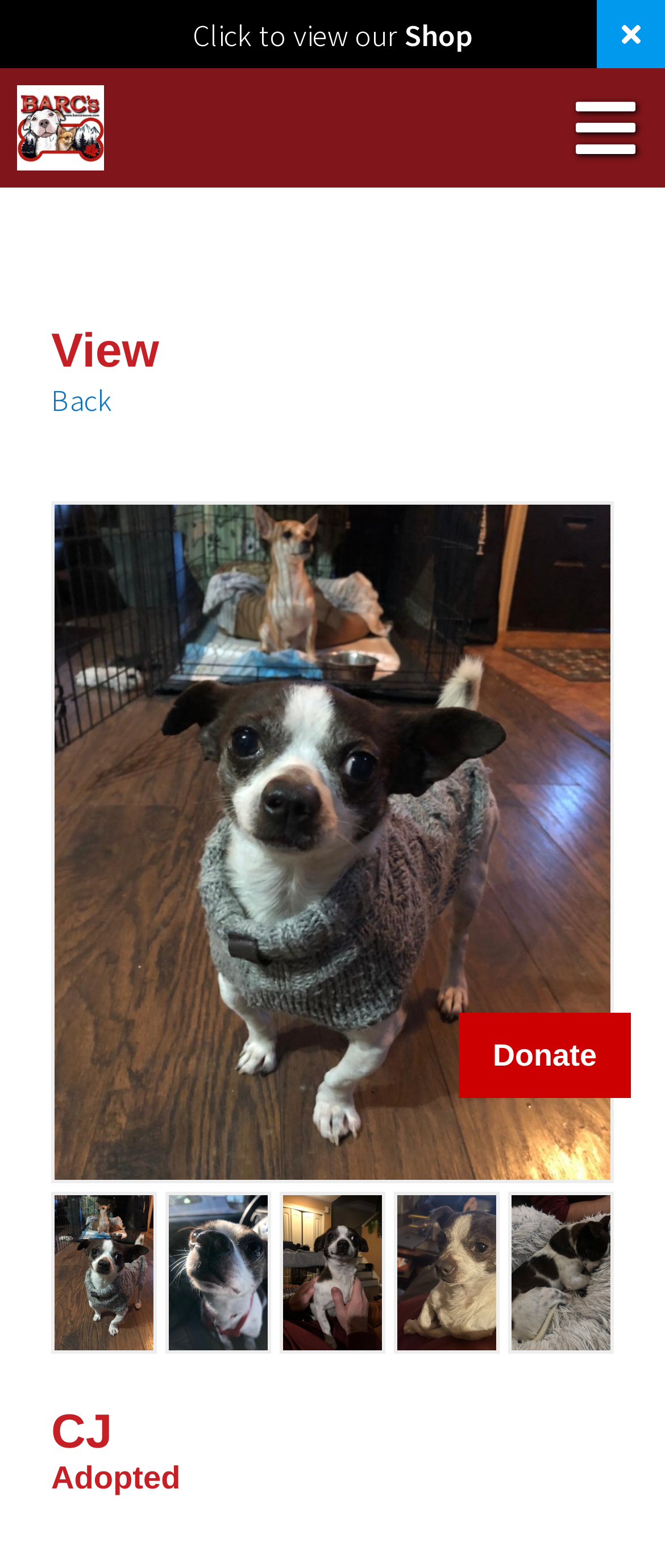How many links are on this webpage?
Respond with a short answer, either a single word or a phrase, based on the image.

5